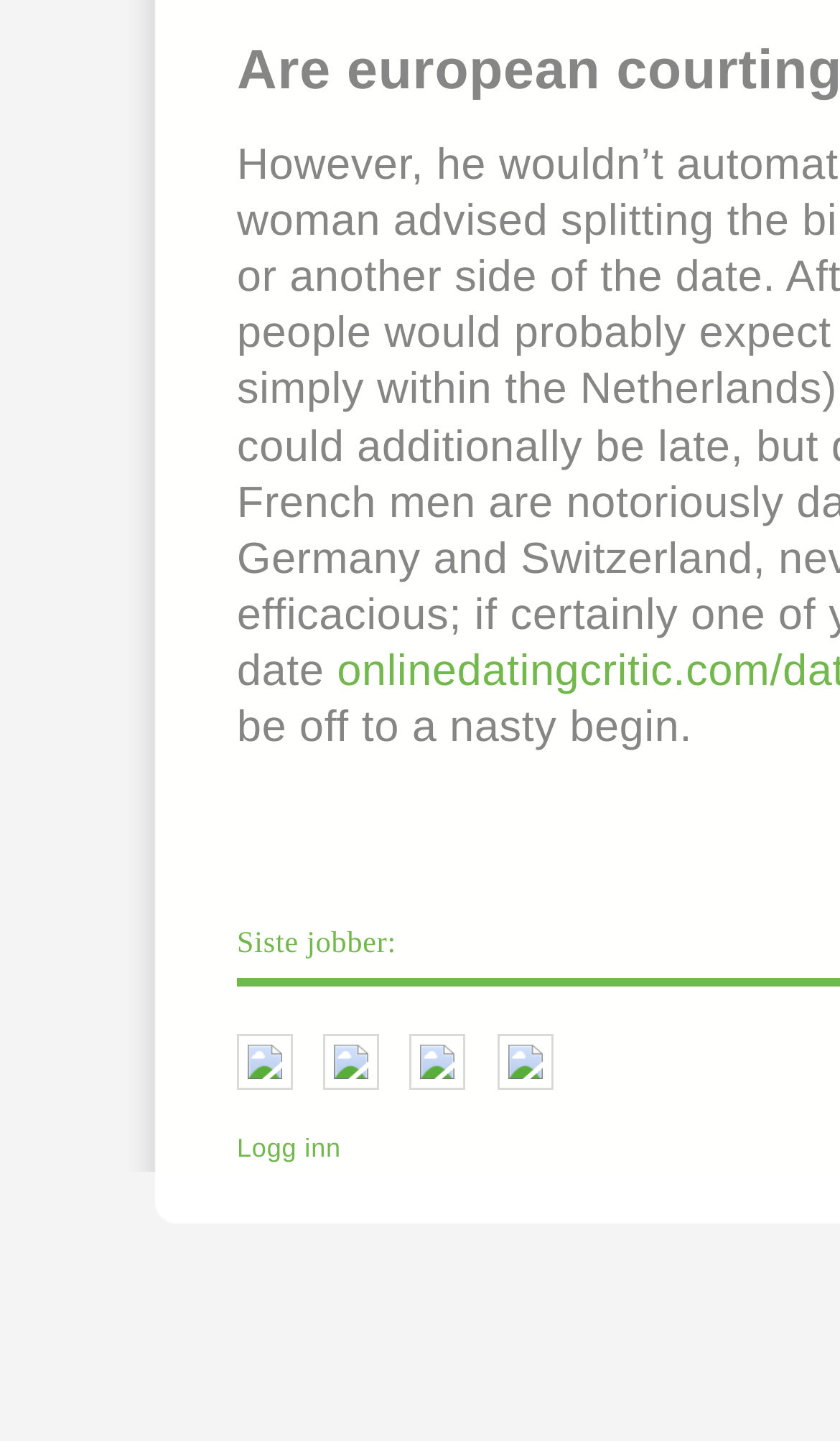How many images are on the page?
From the screenshot, supply a one-word or short-phrase answer.

5